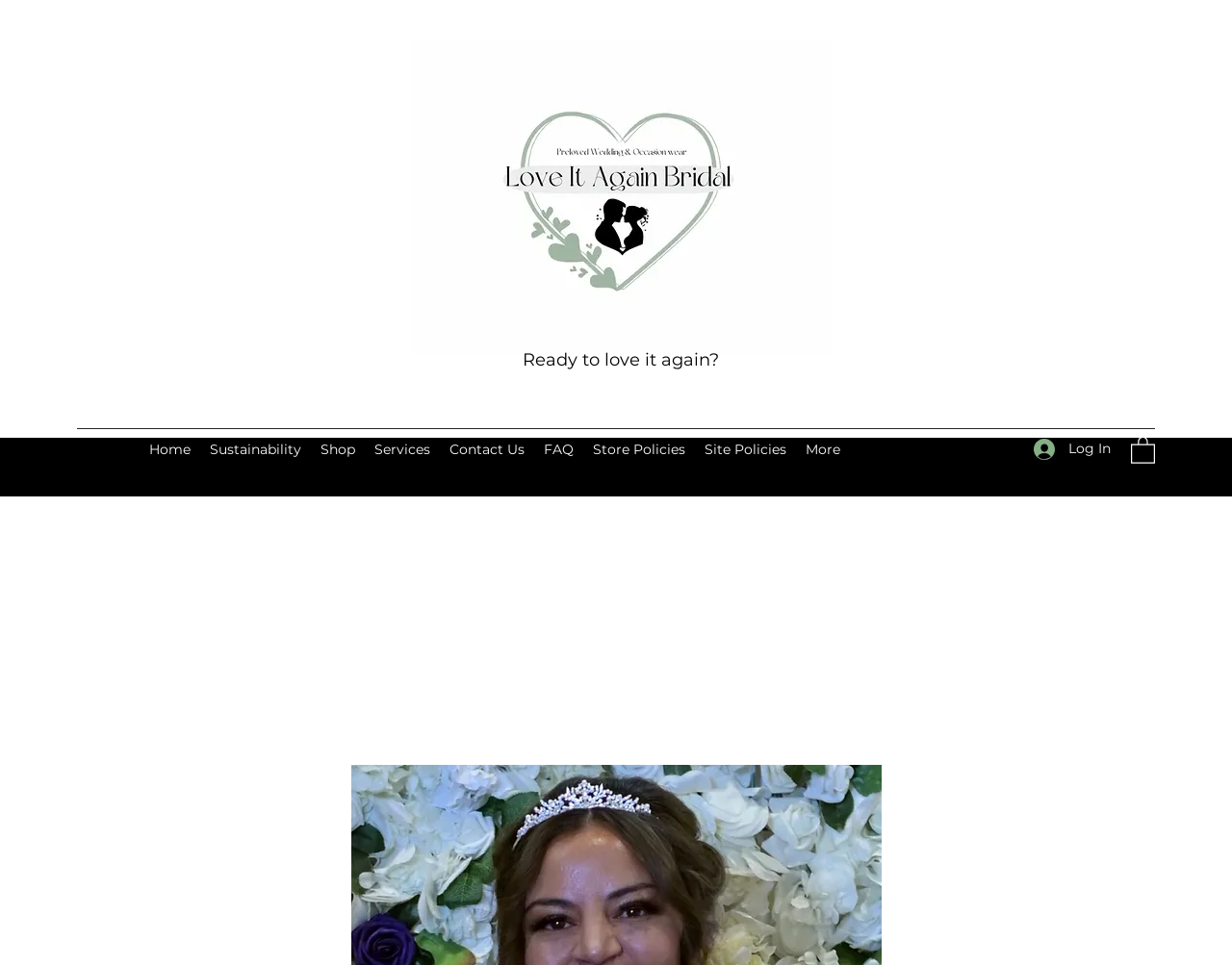Produce a meticulous description of the webpage.

The webpage is about a beautiful pearl and diamante tiara, with a metal headband featuring a central filigree design. At the top left corner, there is a logo image of a circular frame. Below the logo, there is a small, empty space, followed by a text "Ready to love it again?".

On the top navigation bar, there are several links, including "Home", "Sustainability", "Shop", "Services", "Contact Us", "FAQ", "Store Policies", and "Site Policies", arranged from left to right. At the far right of the navigation bar, there is a "More" option.

To the right of the navigation bar, there are two buttons: "Log In" and an empty button with an image. The "Log In" button is located near the top right corner of the page.

The overall layout of the webpage is organized, with clear headings and concise text. The focus of the page is on the tiara, which is not shown in the accessibility tree but is described in the meta description.